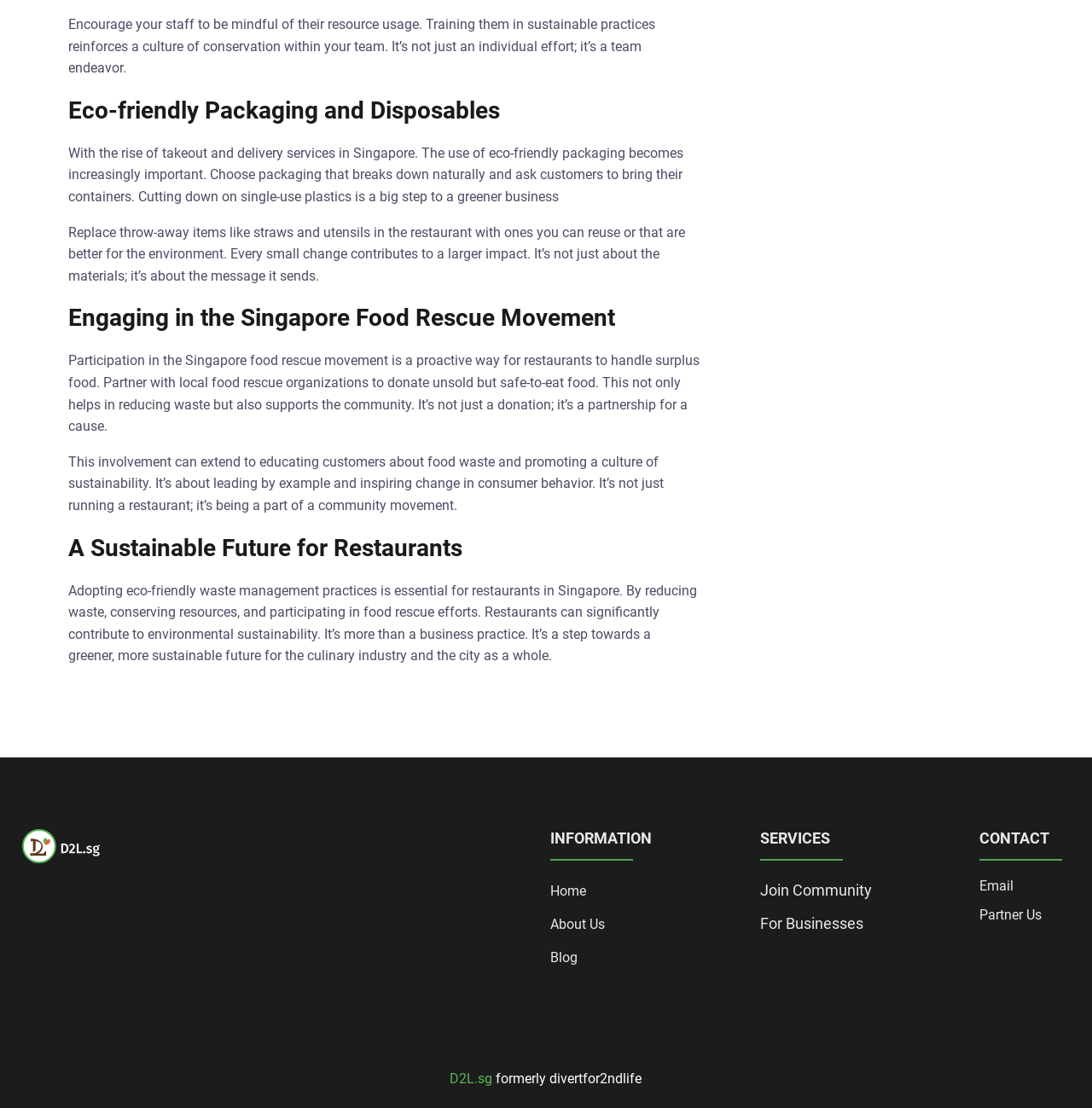Given the element description "Blog", identify the bounding box of the corresponding UI element.

[0.504, 0.856, 0.529, 0.871]